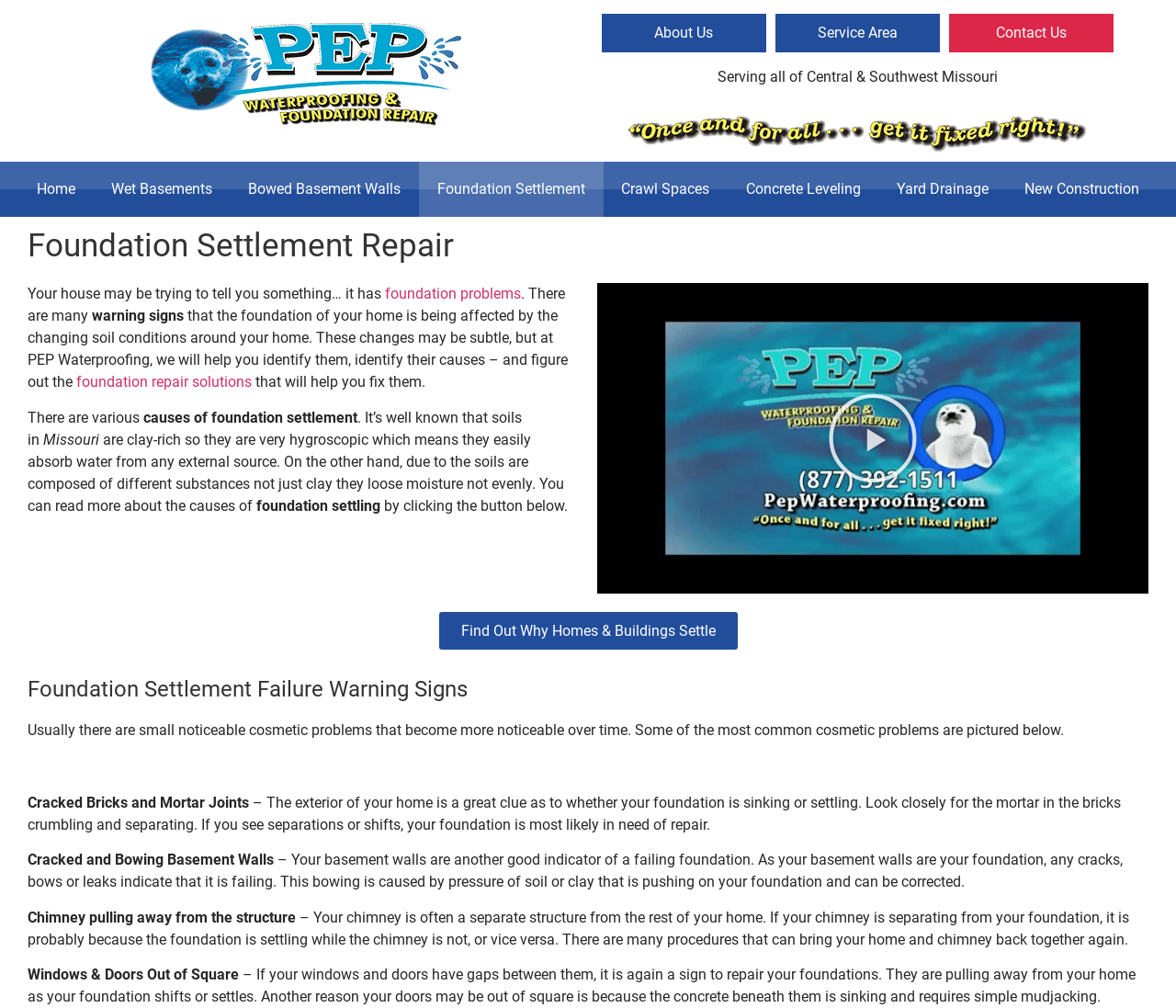What is the main topic of the webpage?
Deliver a detailed and extensive answer to the question.

The webpage has a heading 'Foundation Settlement Repair' and discusses the causes and solutions of foundation settlement, indicating that the main topic of the webpage is foundation settlement.